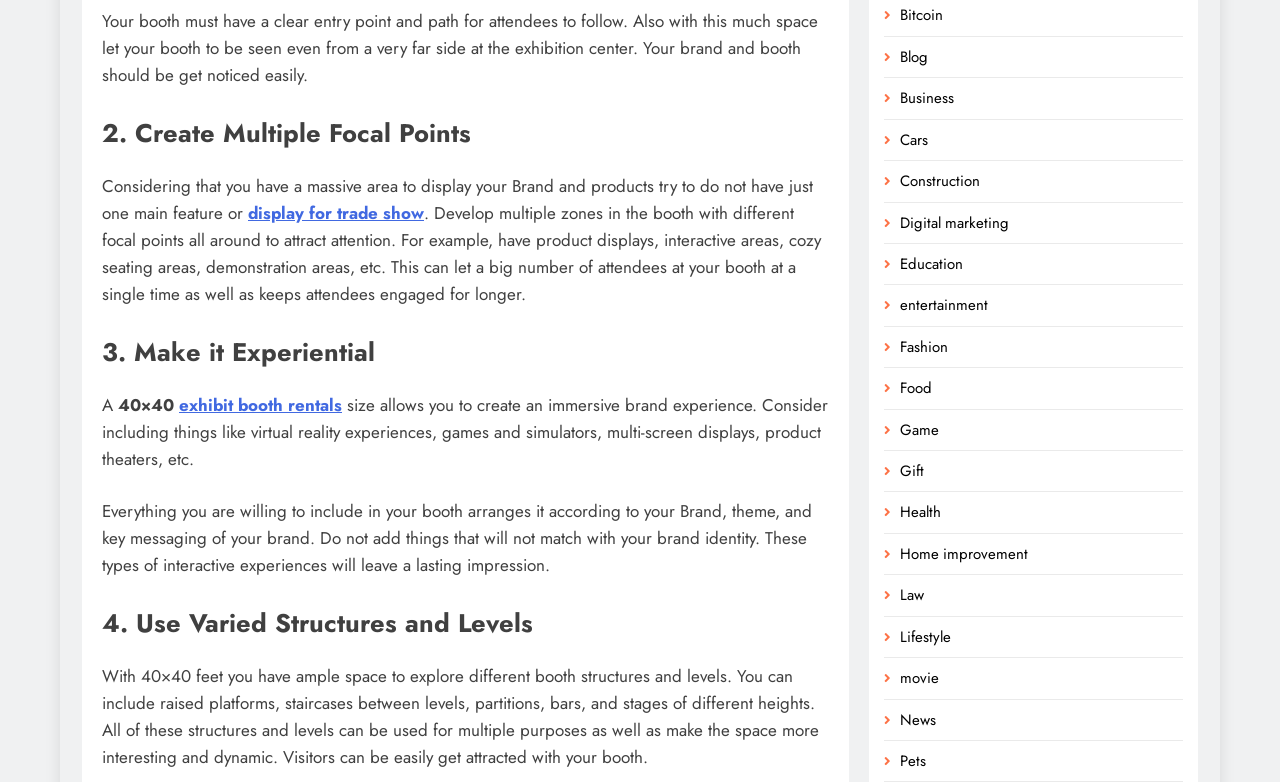Determine the bounding box coordinates of the element that should be clicked to execute the following command: "visit 'Bitcoin'".

[0.703, 0.006, 0.737, 0.034]